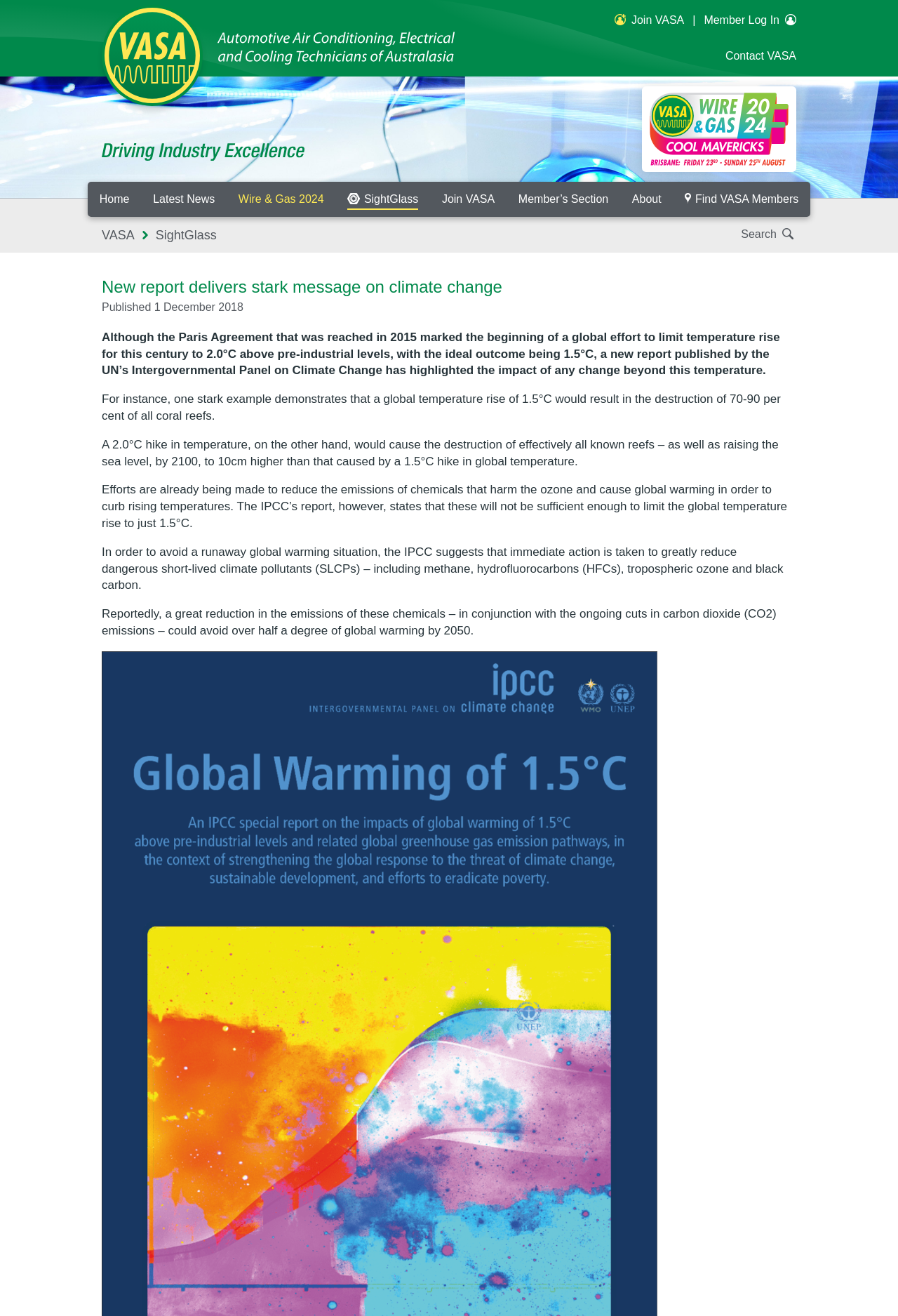Using the description: "Member Log In", identify the bounding box of the corresponding UI element in the screenshot.

[0.784, 0.011, 0.887, 0.02]